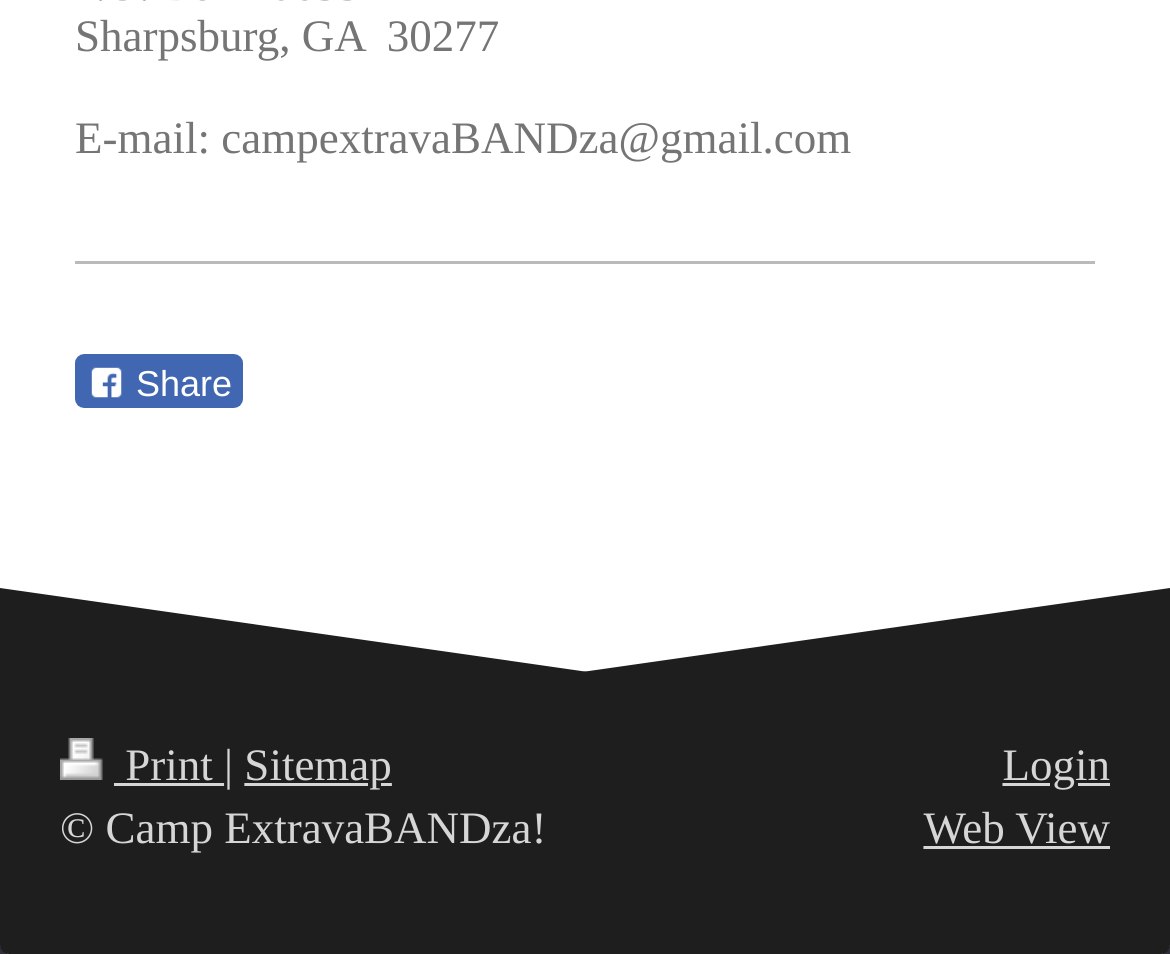Please study the image and answer the question comprehensively:
How many links are there in the footer of the webpage?

I counted the number of links in the footer of the webpage by looking at the bottom of the webpage, where I found four links: 'Print', 'Sitemap', 'Login', and 'Web View'.